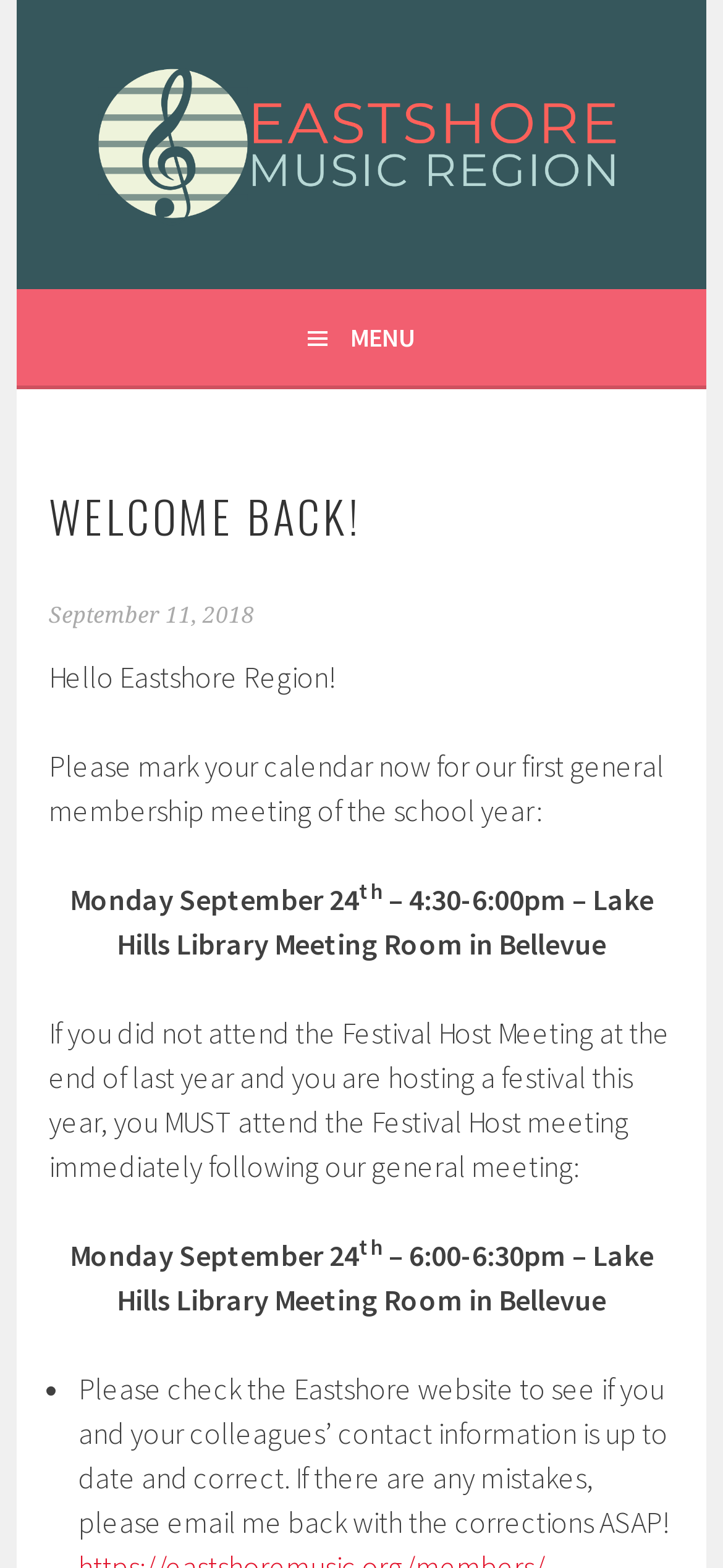What is the time of the Festival Host meeting?
Please use the image to provide a one-word or short phrase answer.

6:00-6:30pm